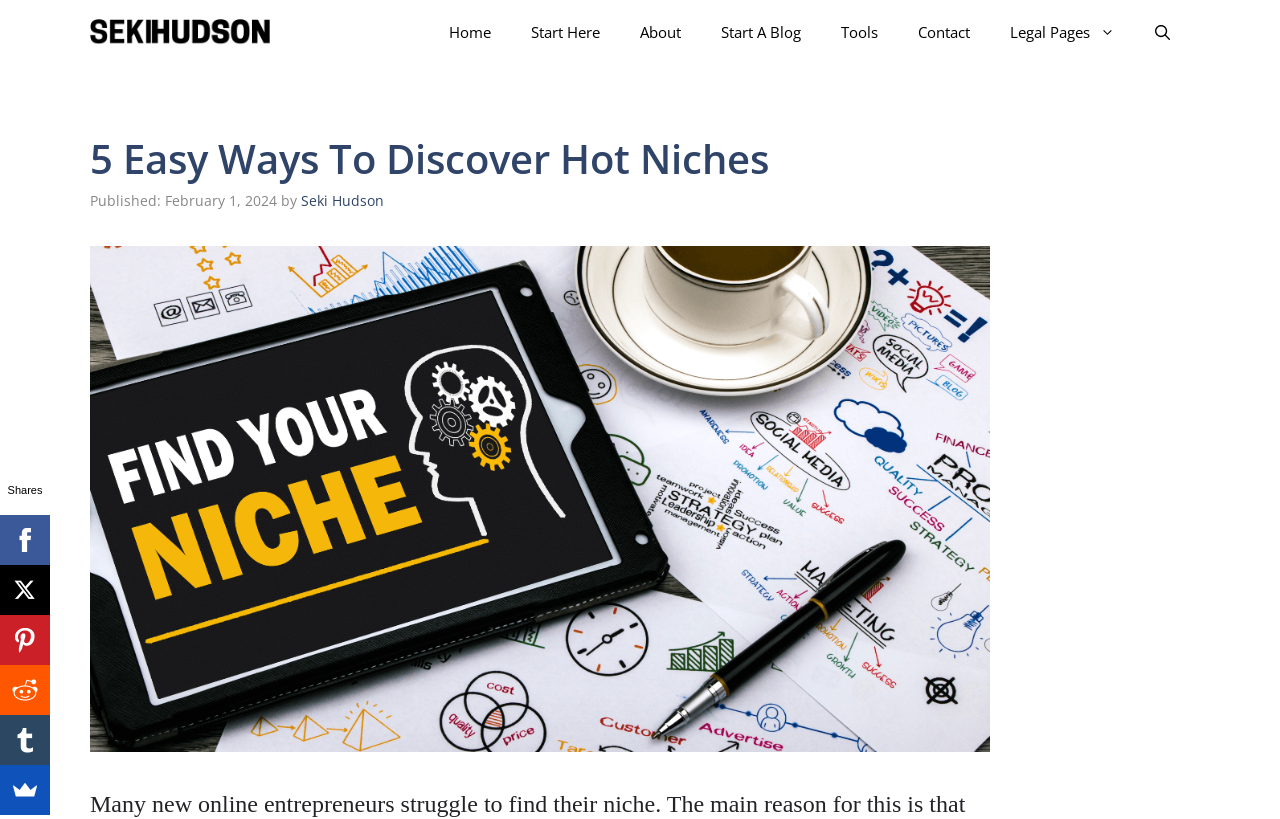With reference to the image, please provide a detailed answer to the following question: What is the date of the article?

I found the date of the article by looking at the time element in the header section, which displays the text 'February 1, 2024'.